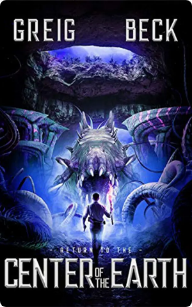What is emerging from the cavern?
Observe the image and answer the question with a one-word or short phrase response.

A massive, menacing creature